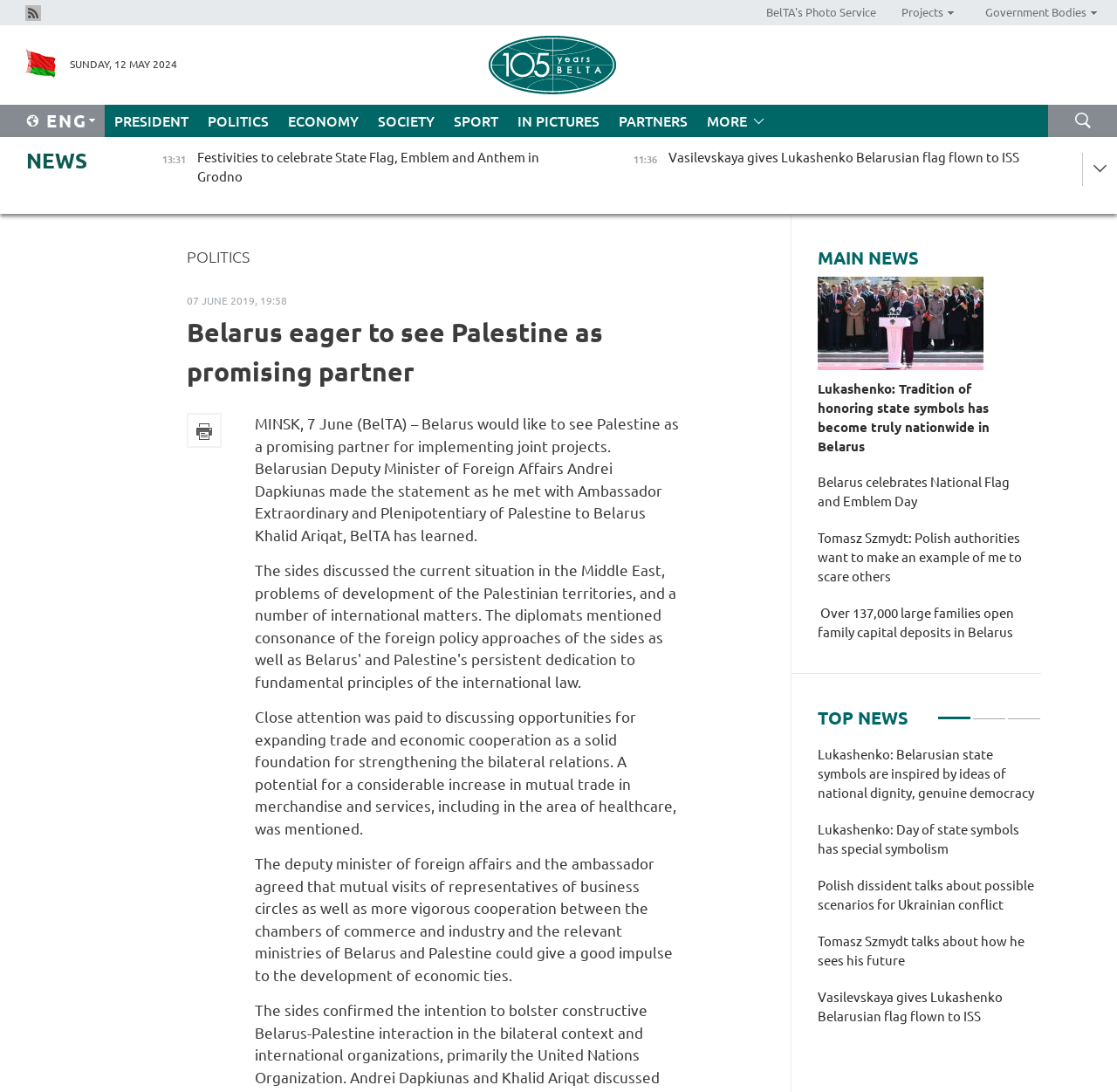Extract the top-level heading from the webpage and provide its text.

Belarus eager to see Palestine as promising partner